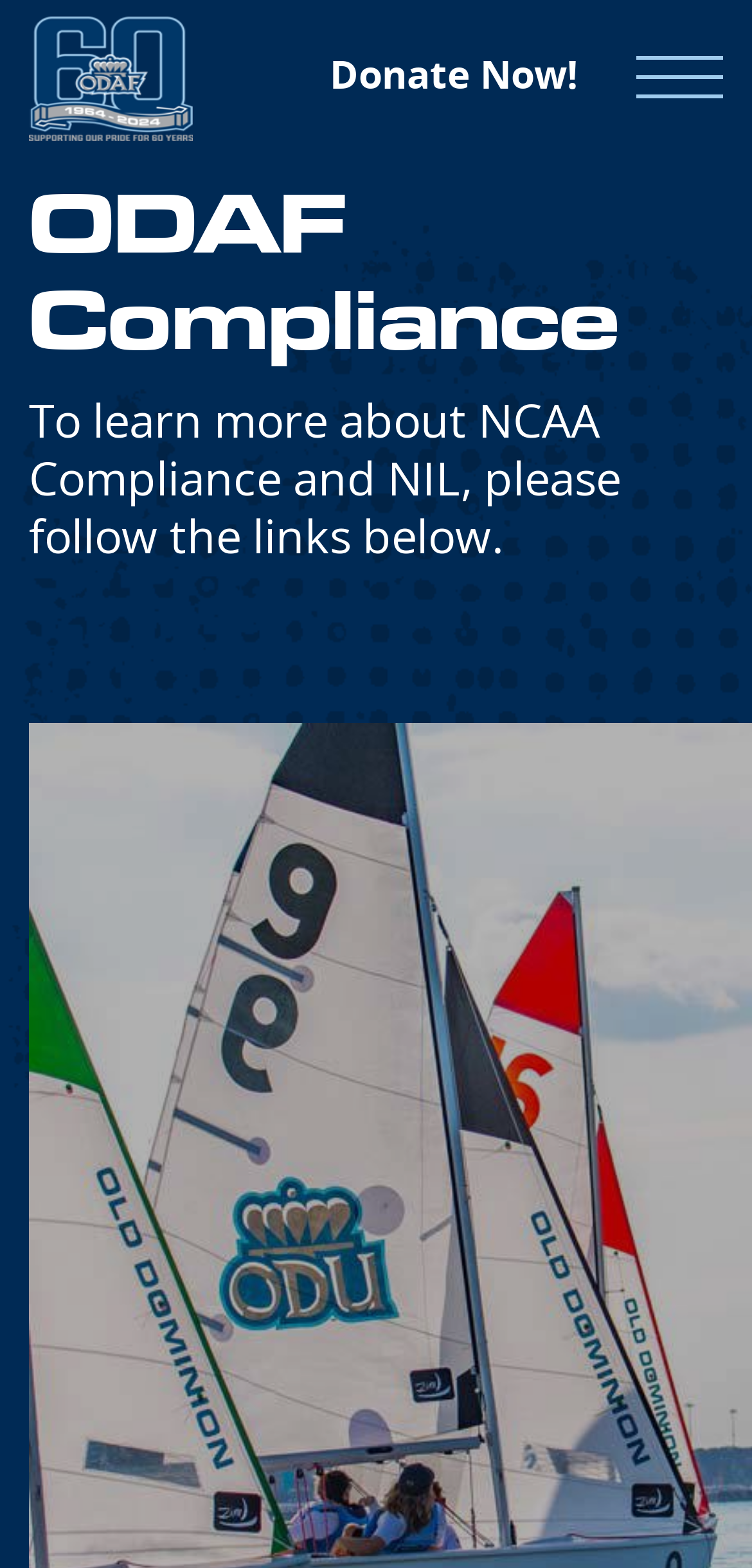Use a single word or phrase to answer the question: What is the name of the athletic foundation?

Old Dominion Athletic Foundation